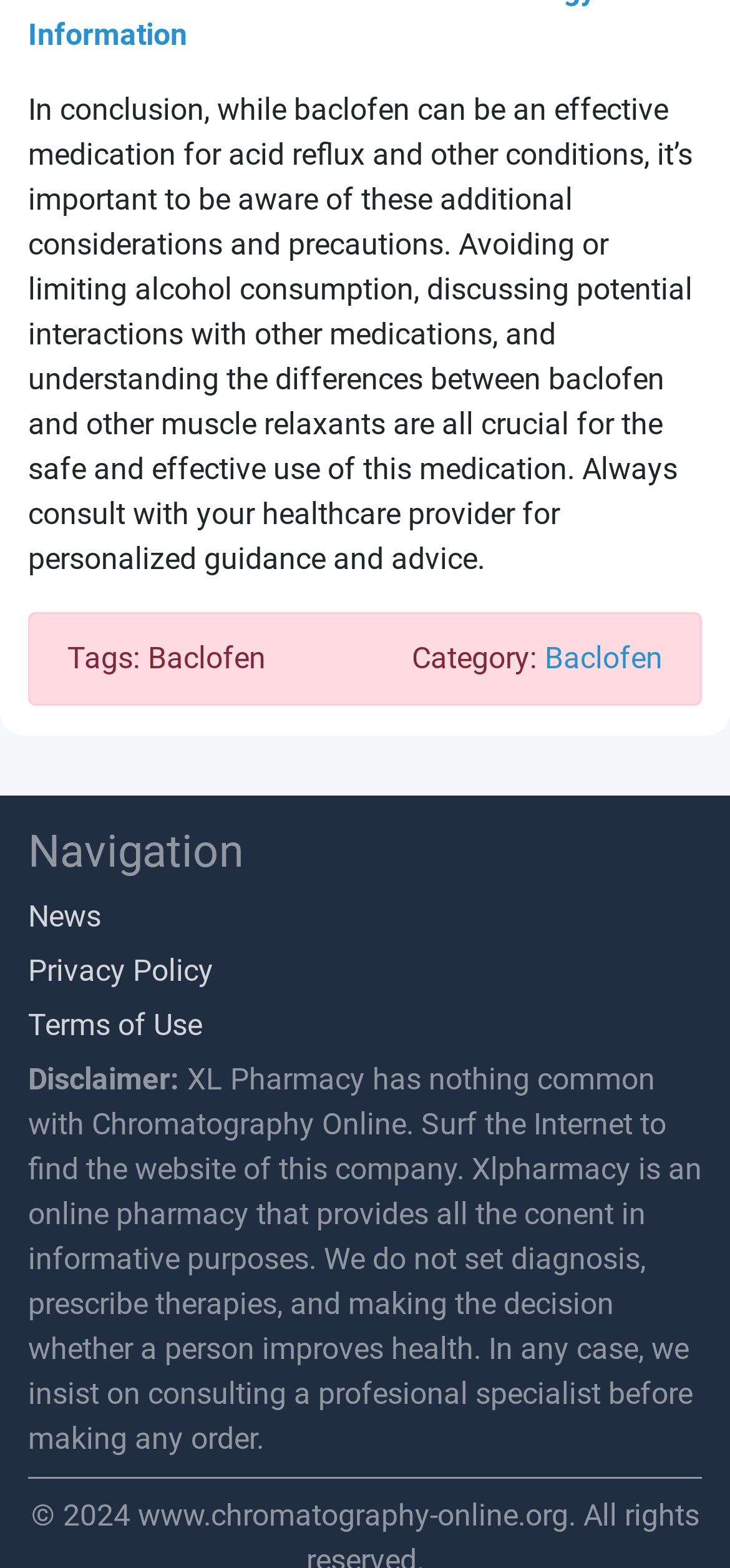Locate the bounding box of the UI element described by: "scrivener" in the given webpage screenshot.

None